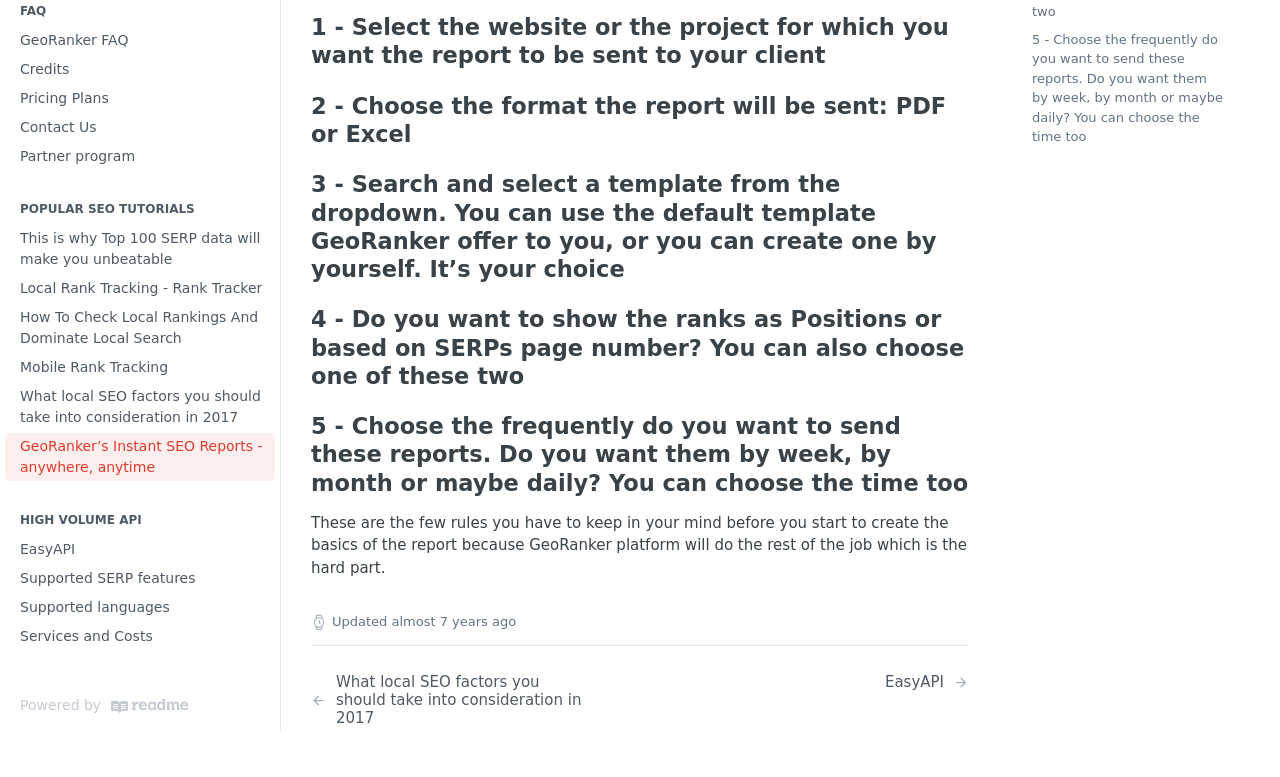Identify the bounding box for the described UI element. Provide the coordinates in (top-left x, top-left y, bottom-right x, bottom-right y) format with values ranging from 0 to 1: parent_node: Powered by aria-label="ReadMe"

[0.086, 0.899, 0.147, 0.917]